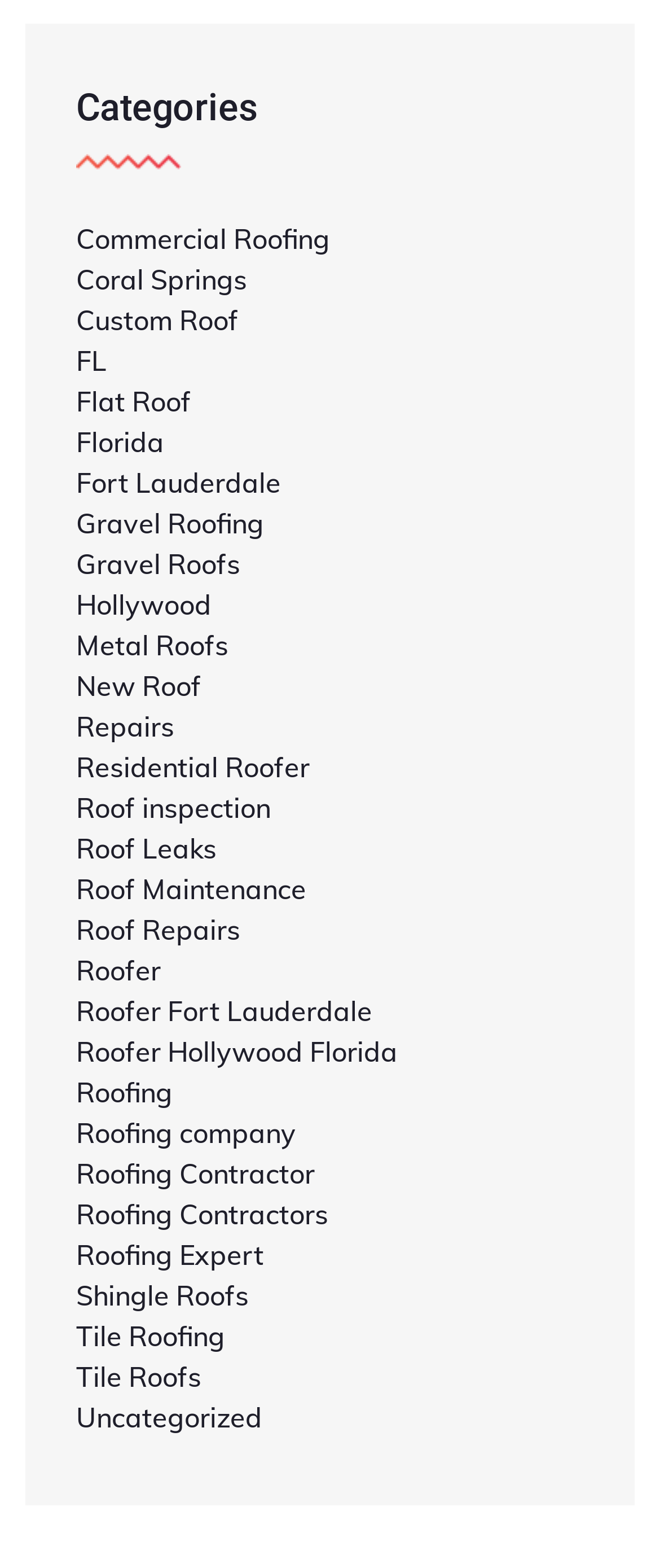What type of roofing is mentioned most?
Refer to the image and answer the question using a single word or phrase.

Roof